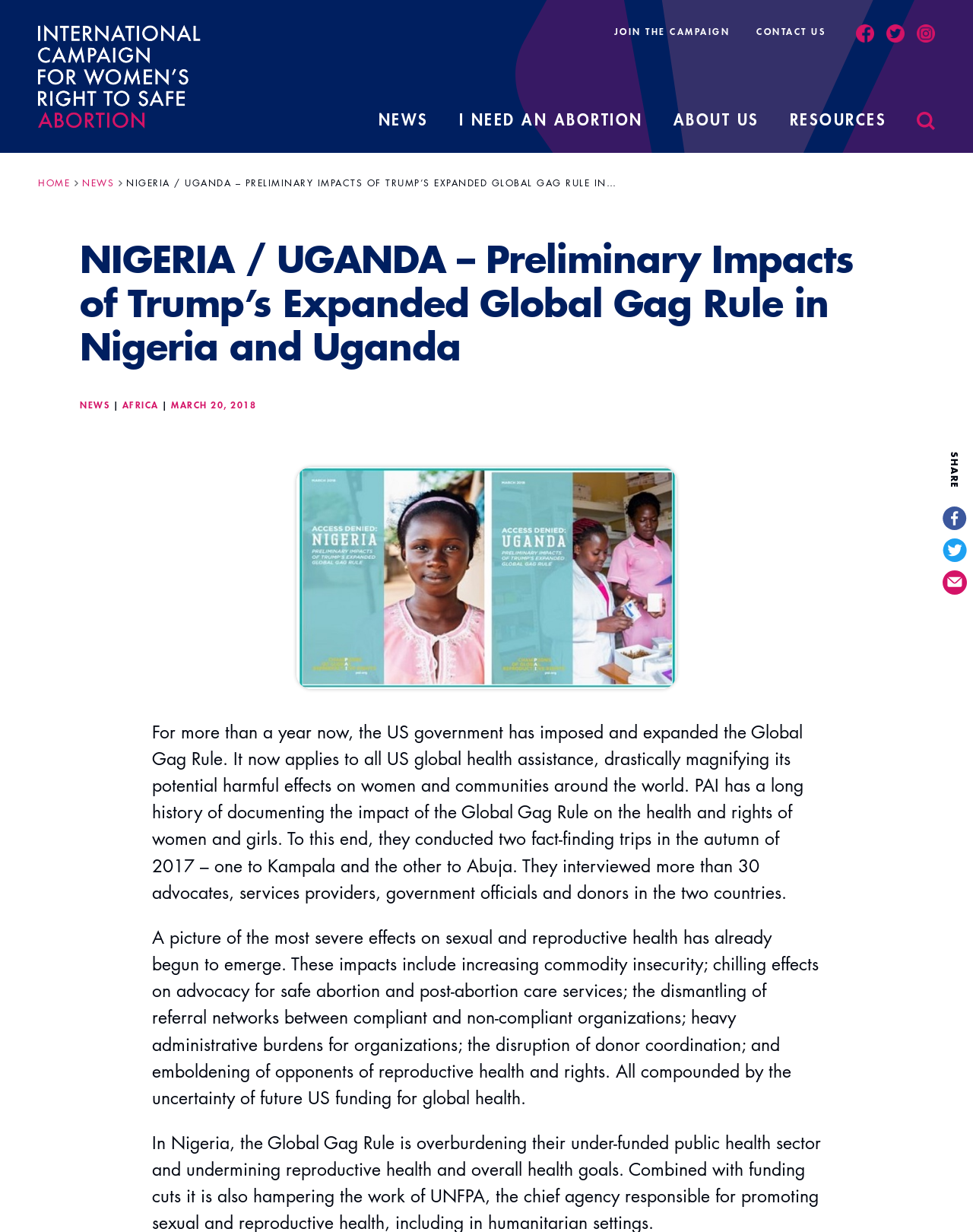Determine the bounding box for the UI element that matches this description: "Search this site".

[0.942, 0.091, 0.961, 0.124]